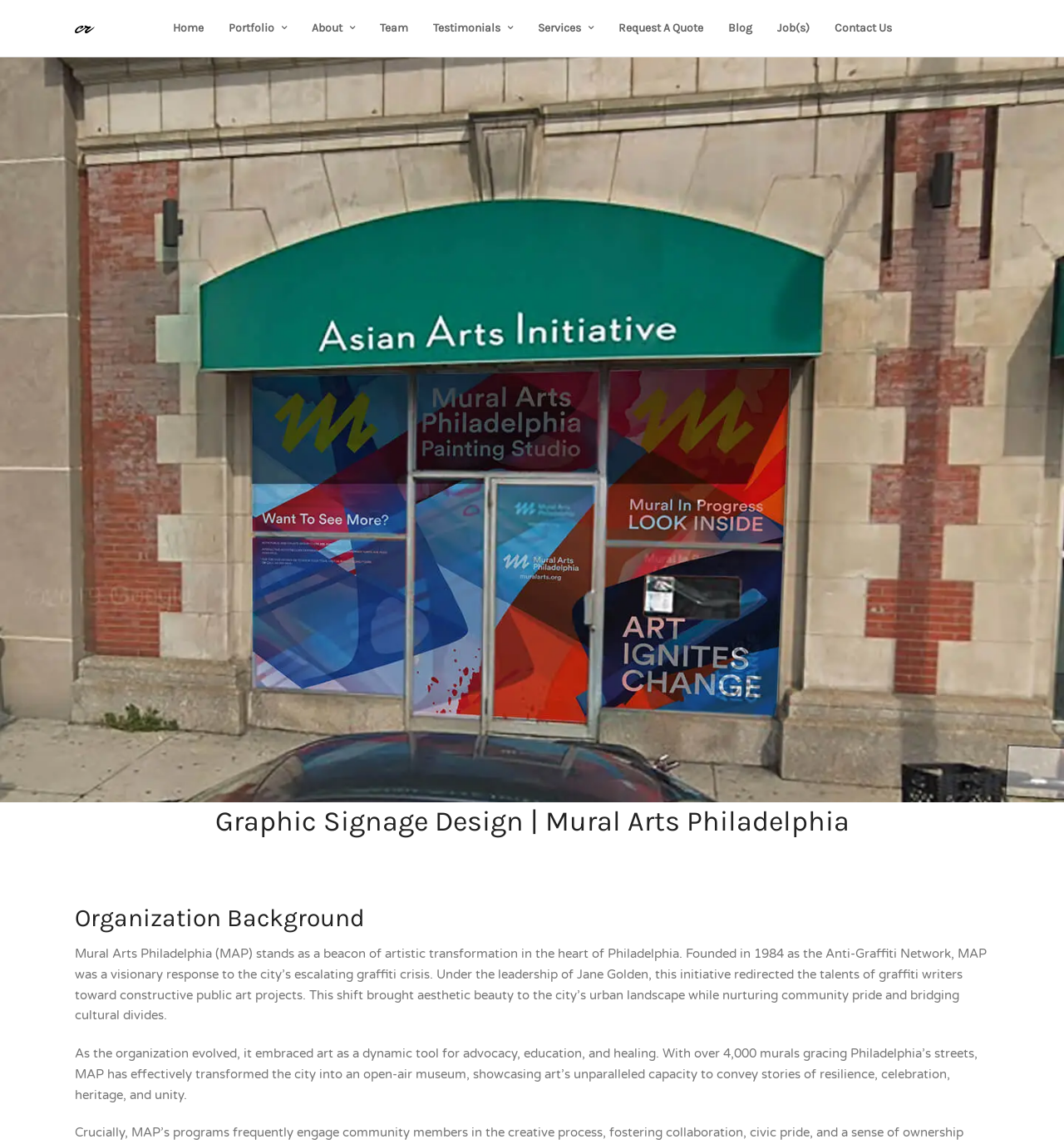Find the bounding box coordinates of the clickable element required to execute the following instruction: "Click the Contact Us link". Provide the coordinates as four float numbers between 0 and 1, i.e., [left, top, right, bottom].

[0.774, 0.0, 0.848, 0.049]